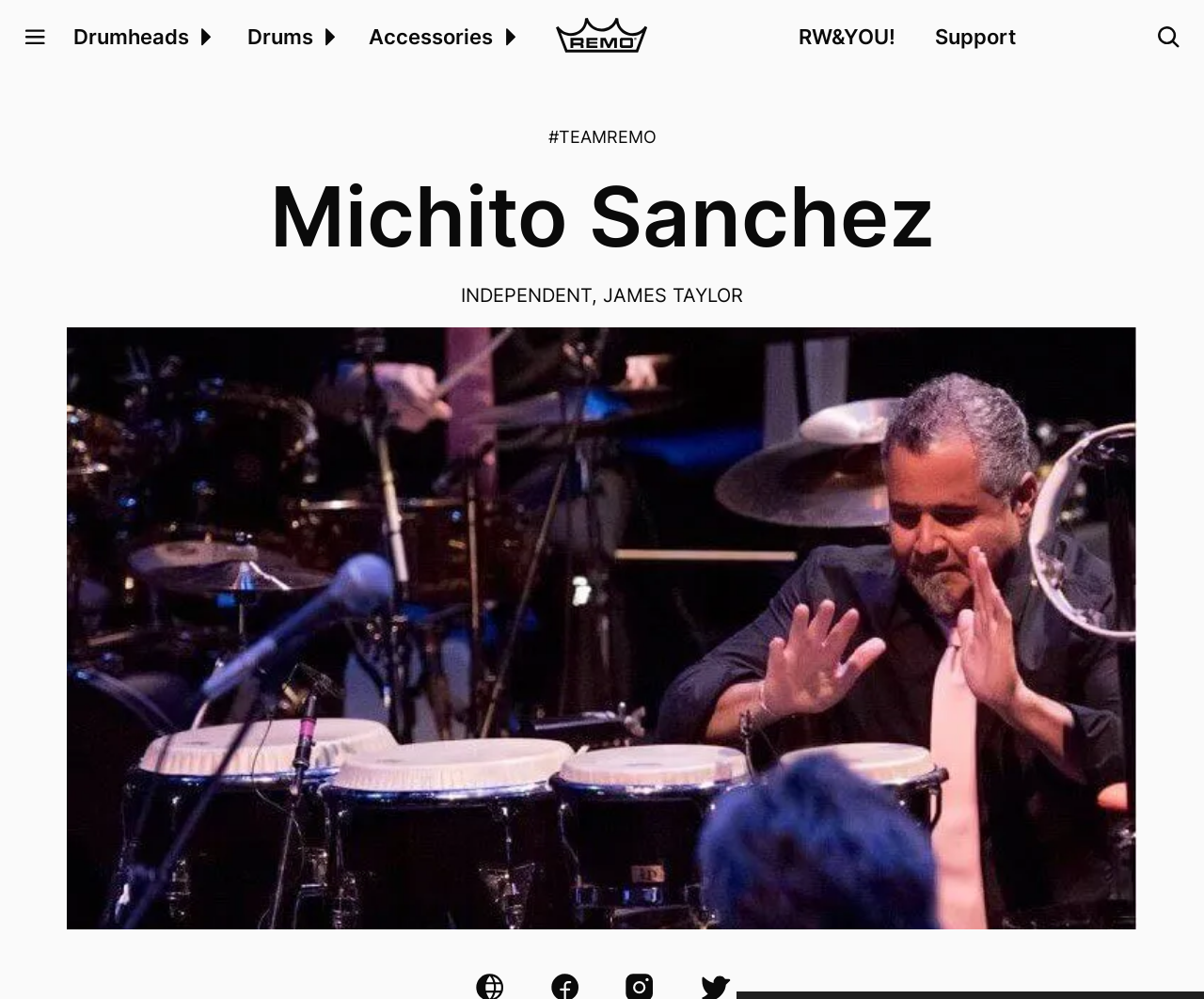Determine the bounding box coordinates of the clickable region to carry out the instruction: "Go to home page".

[0.434, 0.0, 0.566, 0.075]